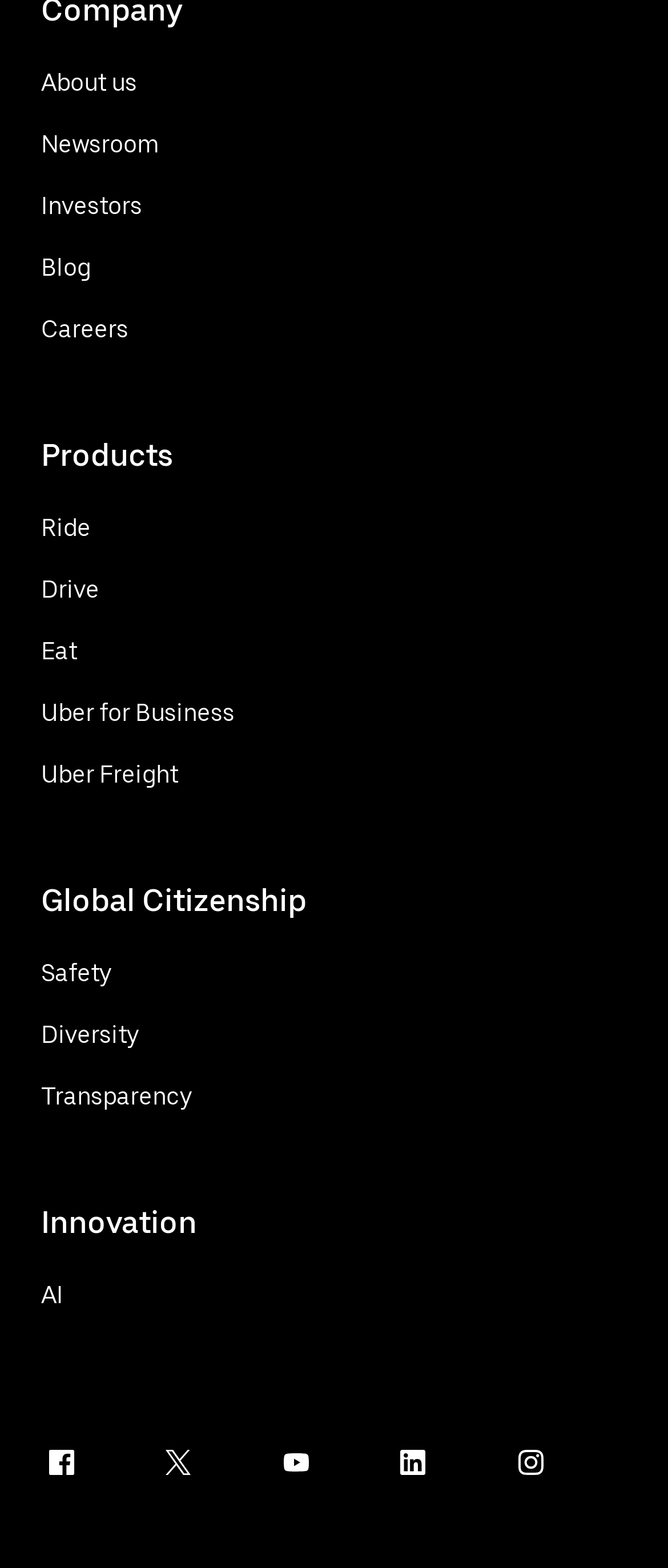Answer this question using a single word or a brief phrase:
What is the category of 'Ride' and 'Drive' links?

Products